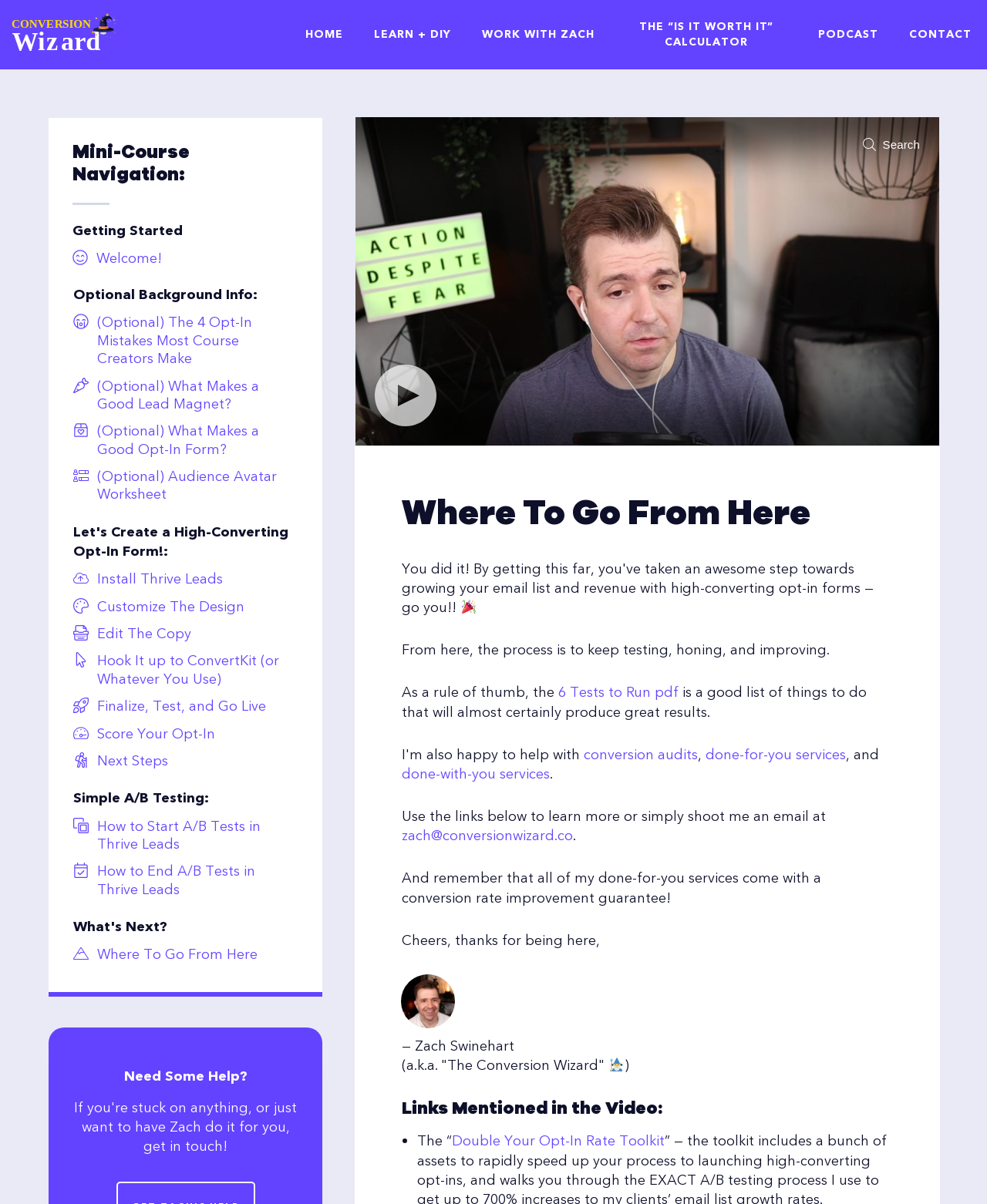Please provide a one-word or short phrase answer to the question:
What is the '6 Tests to Run' pdf about?

Tests to improve opt-ins